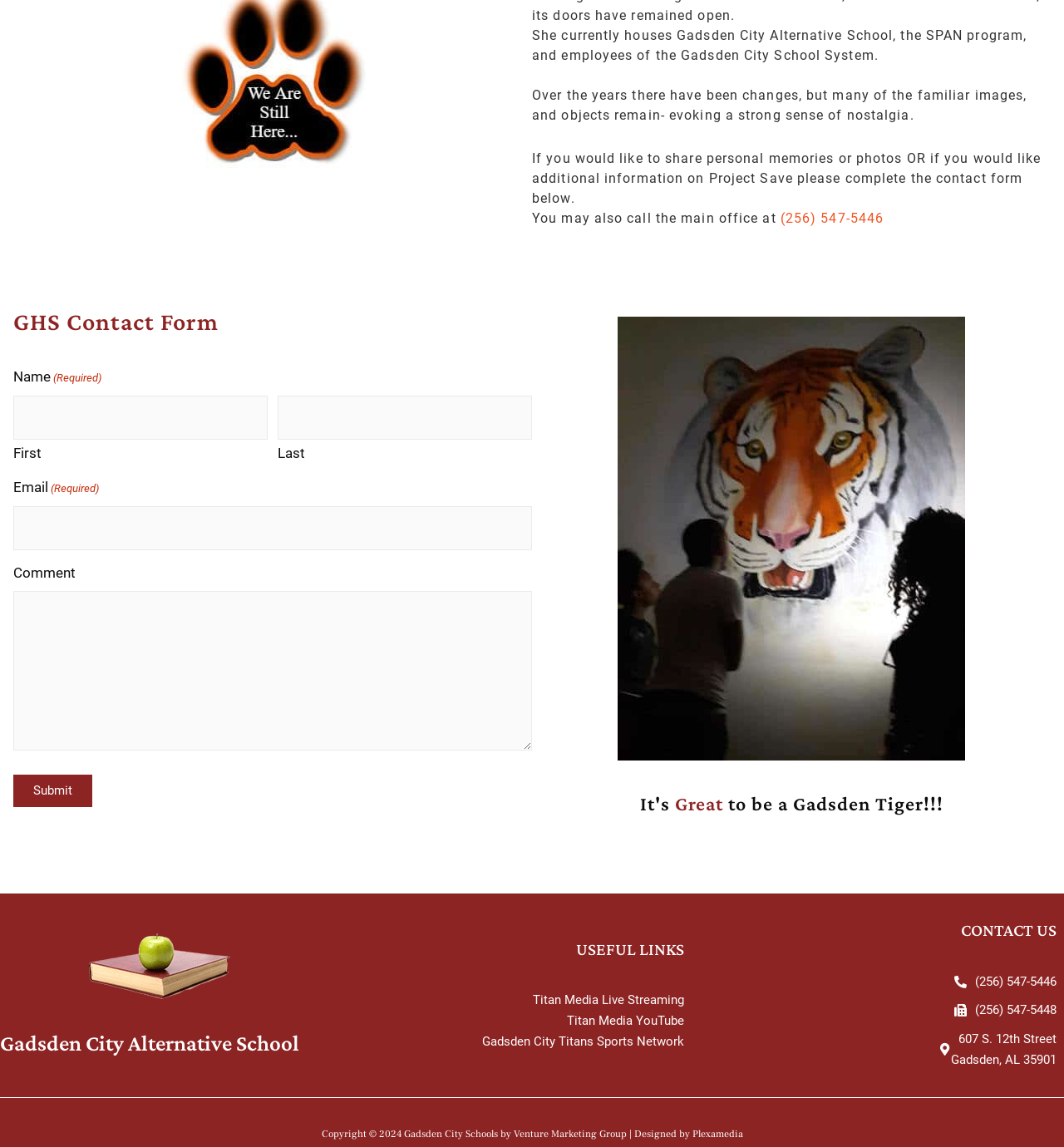Find the bounding box coordinates for the area that should be clicked to accomplish the instruction: "Click on 'GIFT TIPS'".

None